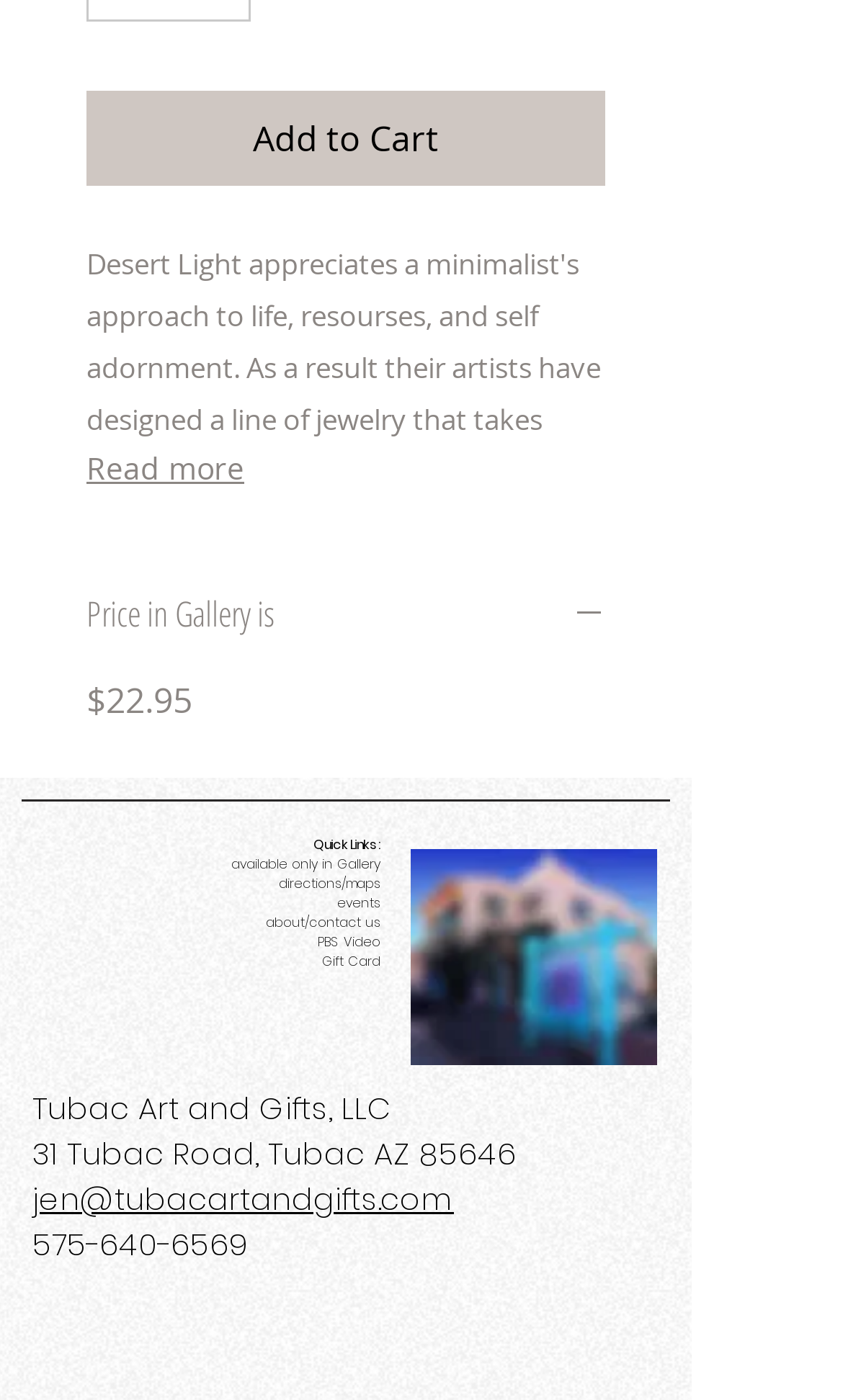Bounding box coordinates should be provided in the format (top-left x, top-left y, bottom-right x, bottom-right y) with all values between 0 and 1. Identify the bounding box for this UI element: available only in Gallery

[0.274, 0.611, 0.451, 0.624]